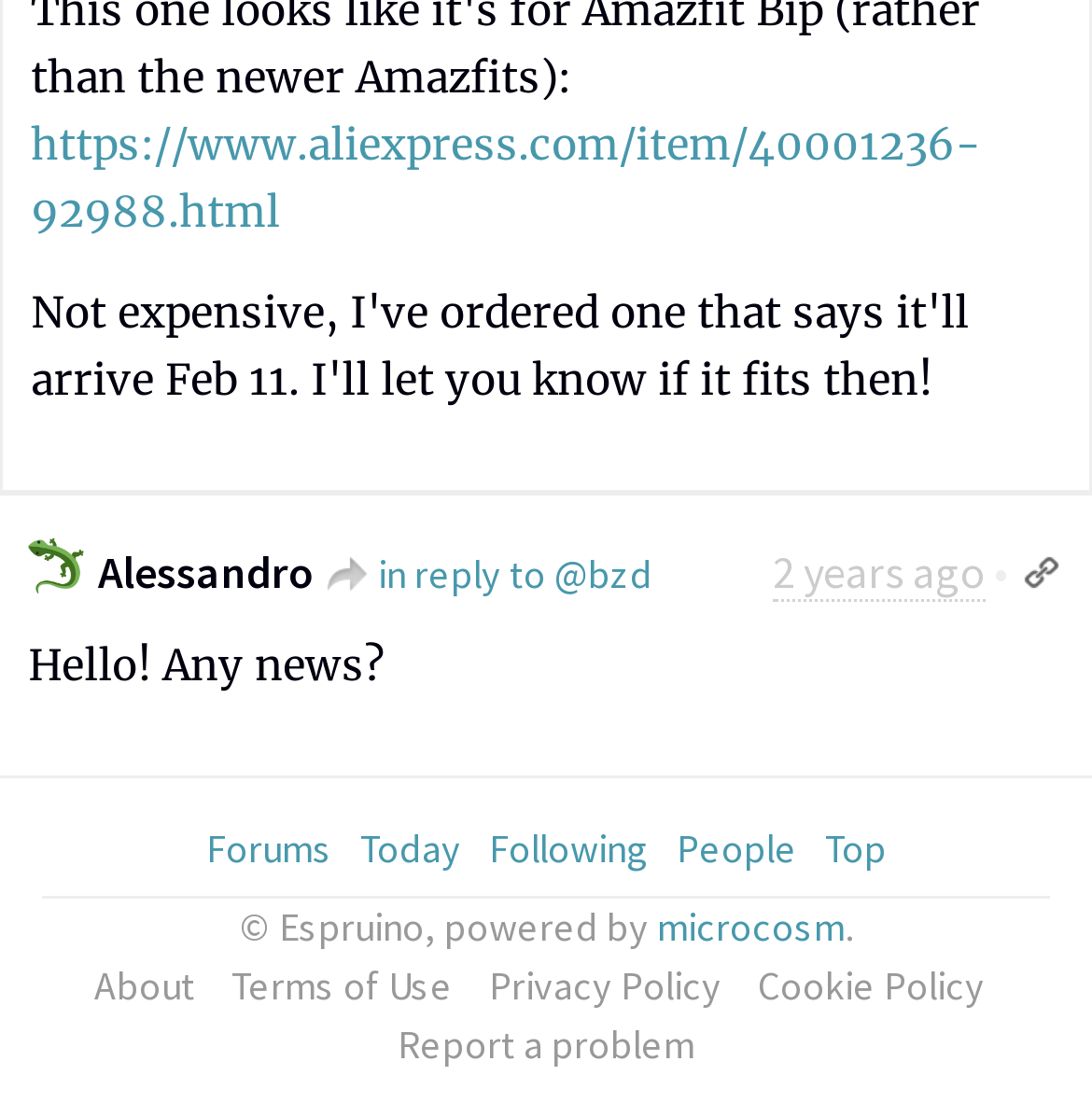Using the given description, provide the bounding box coordinates formatted as (top-left x, top-left y, bottom-right x, bottom-right y), with all values being floating point numbers between 0 and 1. Description: Privacy Policy

[0.435, 0.857, 0.673, 0.91]